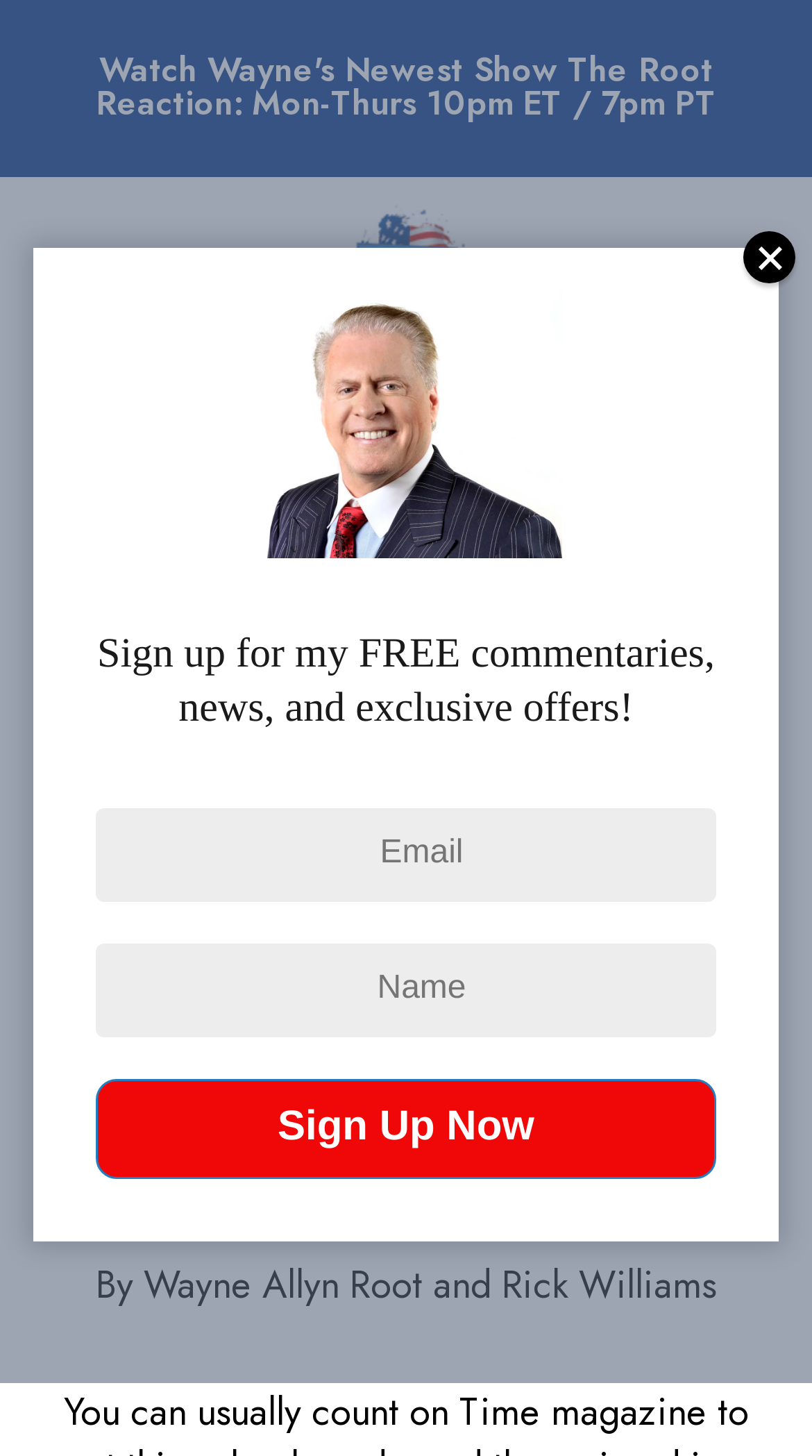Give a succinct answer to this question in a single word or phrase: 
What is the date of the article?

January 5, 2010